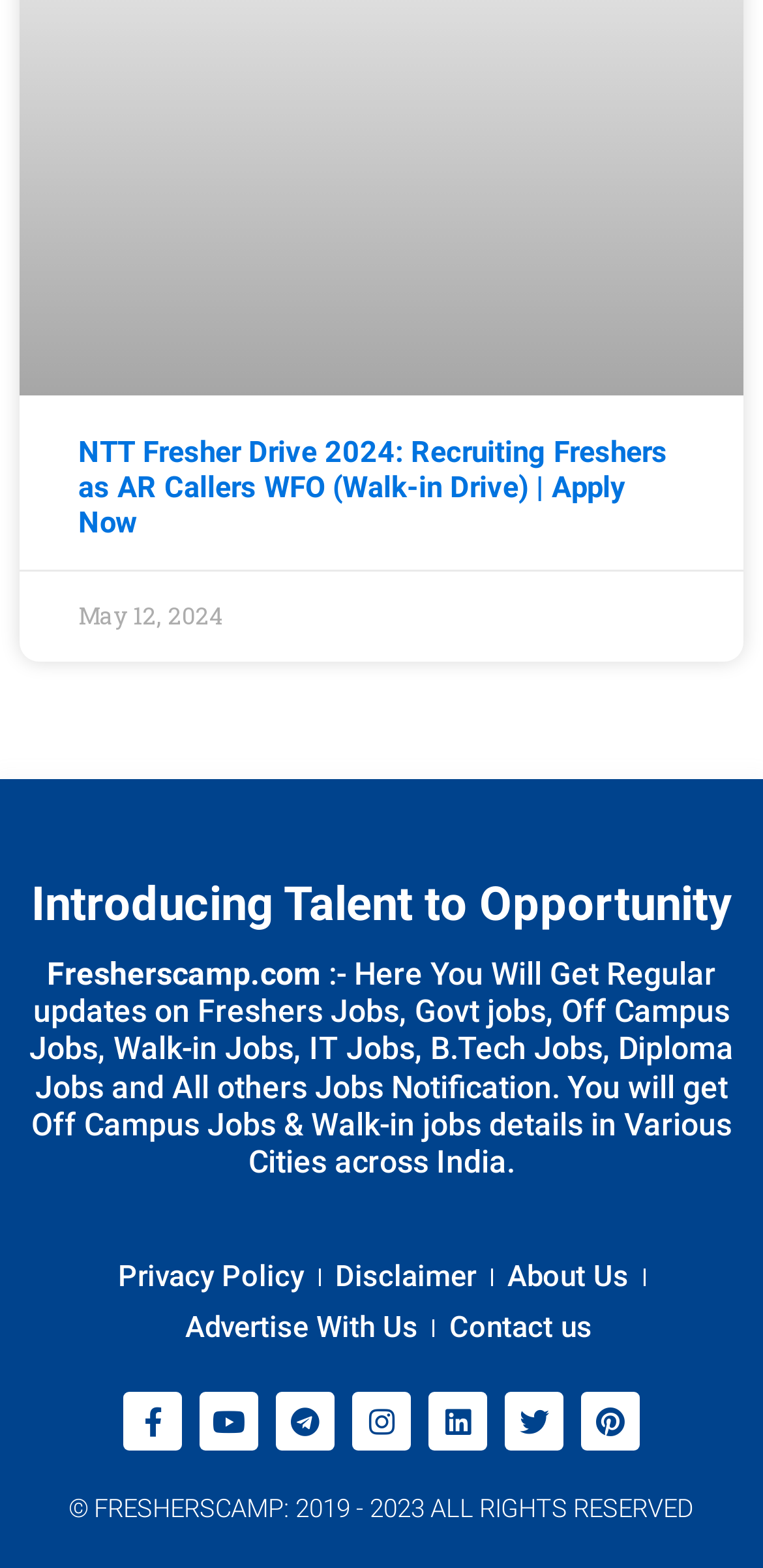Identify the bounding box coordinates of the area you need to click to perform the following instruction: "Contact us".

[0.589, 0.83, 0.776, 0.863]